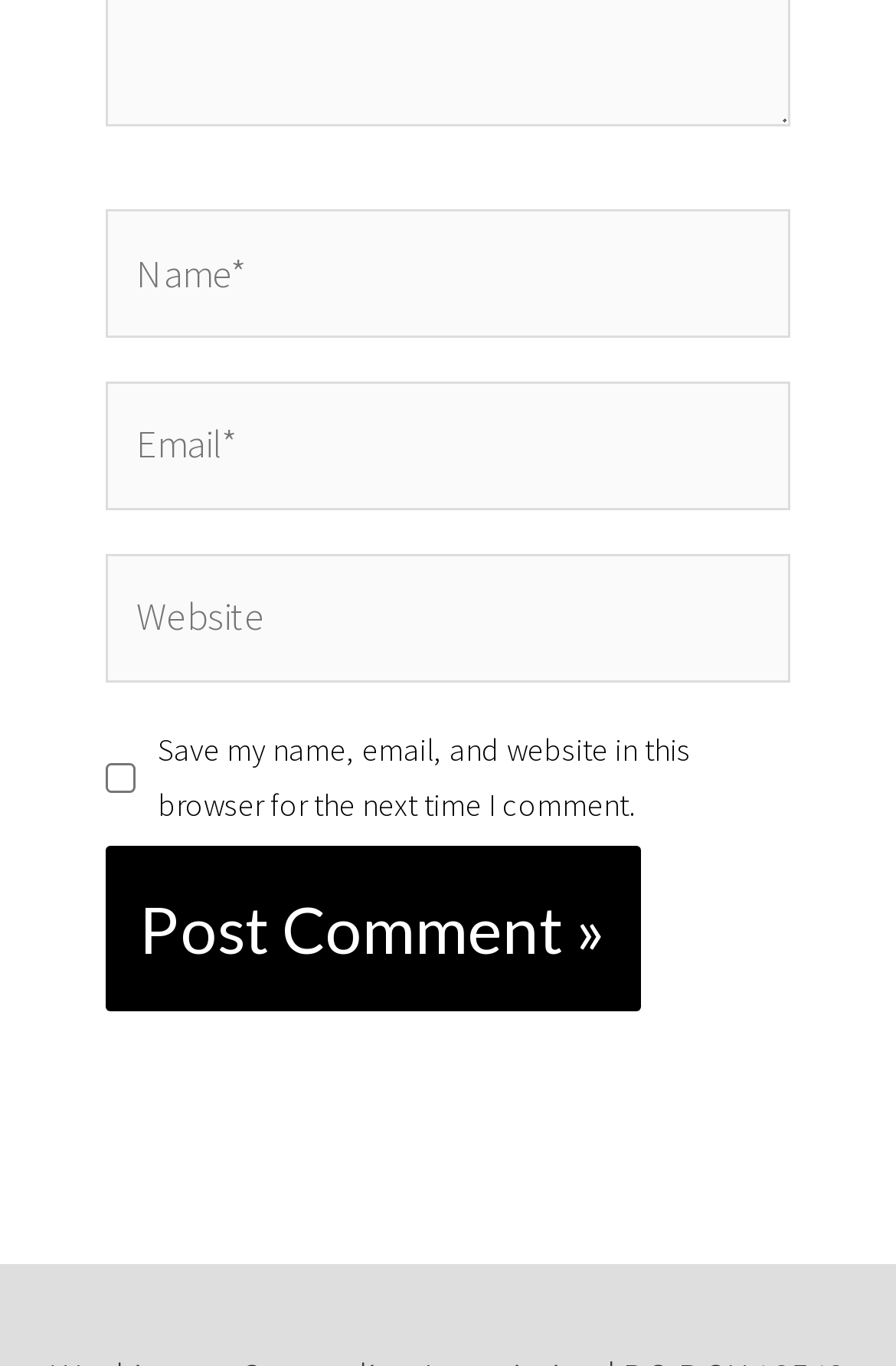What is the purpose of the checkbox?
Examine the image and provide an in-depth answer to the question.

The purpose of the checkbox is to save the commenter's name, email, and website in the browser for the next time they comment. This can be inferred from the text associated with the checkbox, which states 'Save my name, email, and website in this browser for the next time I comment.'